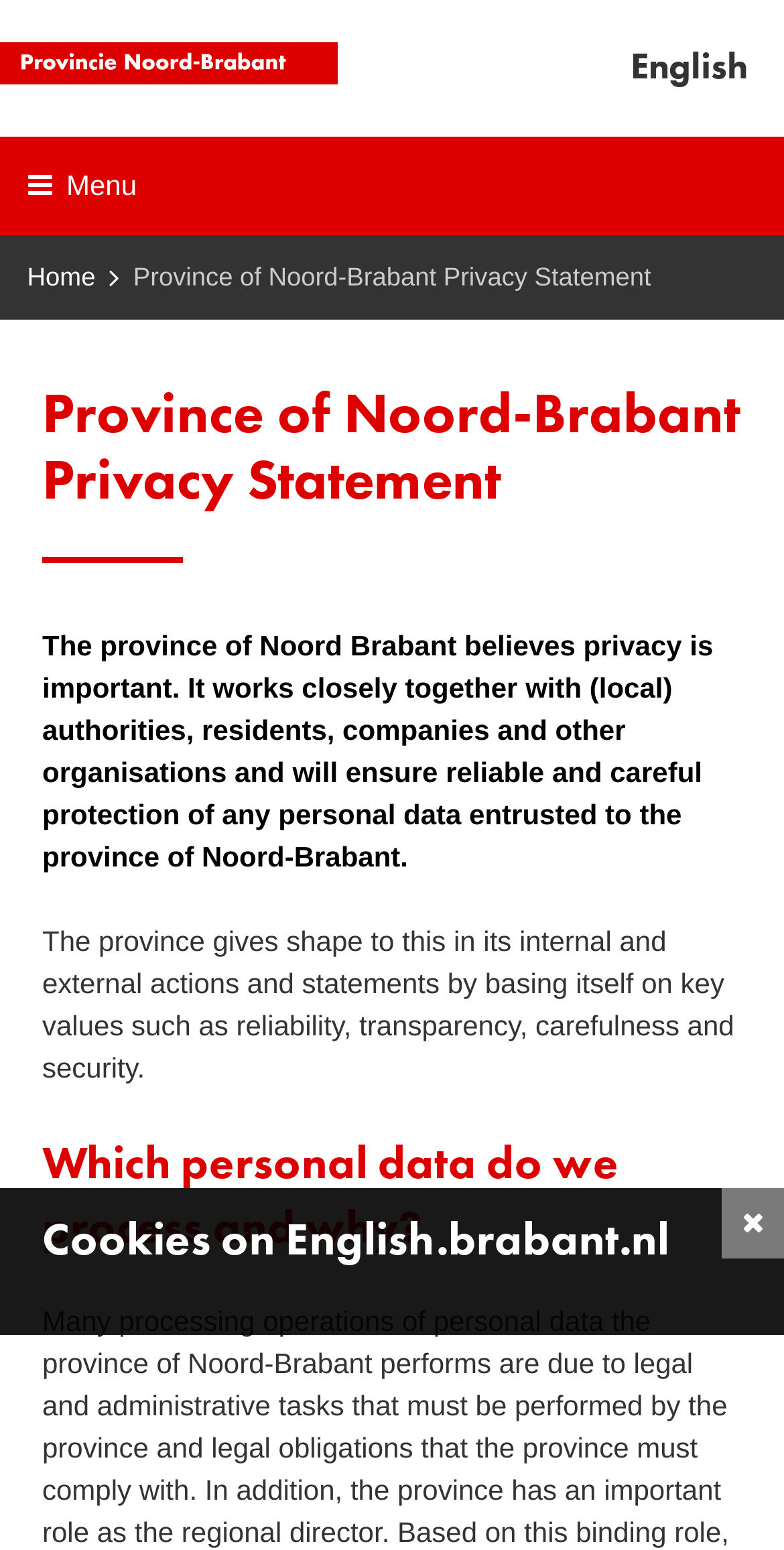Bounding box coordinates must be specified in the format (top-left x, top-left y, bottom-right x, bottom-right y). All values should be floating point numbers between 0 and 1. What are the bounding box coordinates of the UI element described as: Home

[0.035, 0.166, 0.122, 0.191]